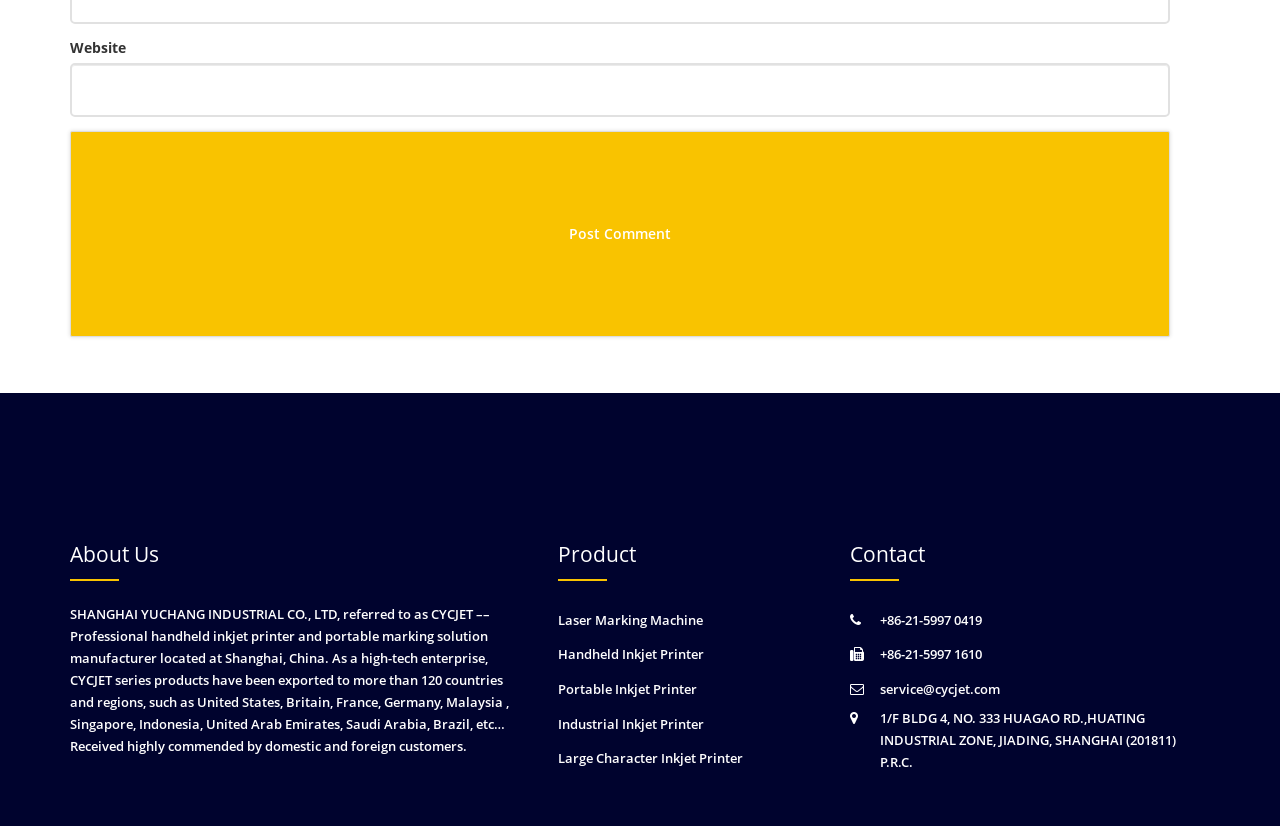What is the address of CYCJET's office?
Give a single word or phrase as your answer by examining the image.

1/F BLDG 4, NO. 333 HUAGAO RD.,HUATING INDUSTRIAL ZONE, JIADING, SHANGHAI (201811) P.R.C.